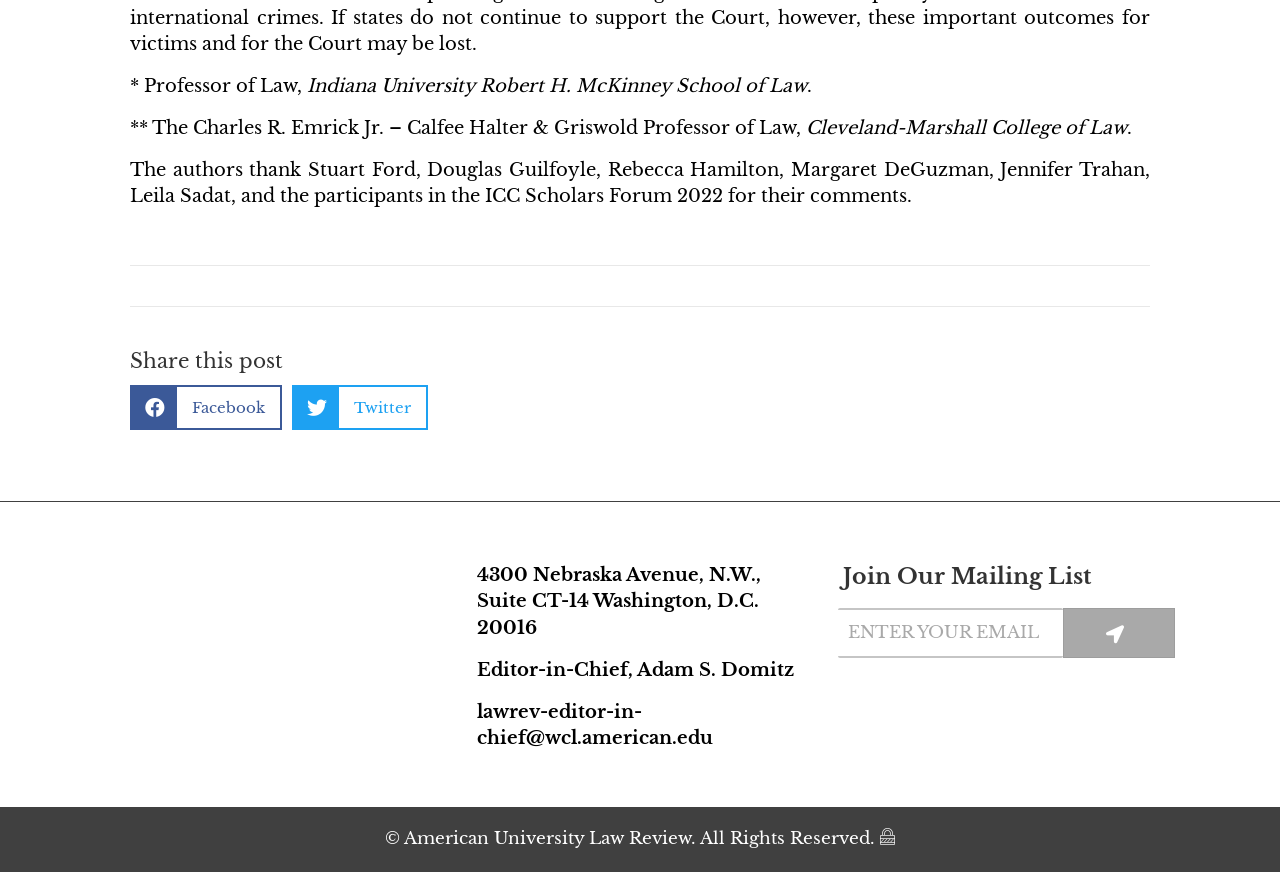What is the address of the American University Law Review?
Using the image as a reference, give a one-word or short phrase answer.

4300 Nebraska Avenue, N.W.